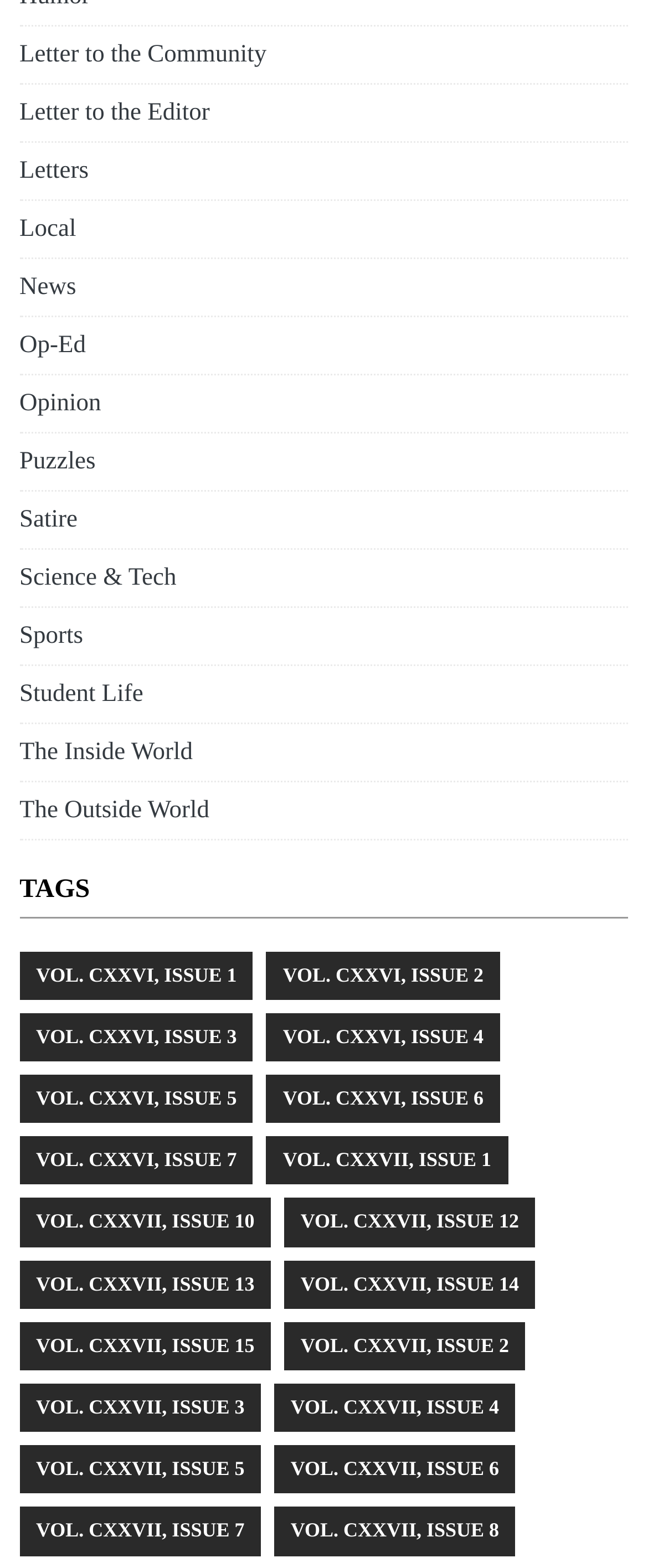Please specify the bounding box coordinates of the element that should be clicked to execute the given instruction: 'View VOL. CXXVI, ISSUE 1'. Ensure the coordinates are four float numbers between 0 and 1, expressed as [left, top, right, bottom].

[0.03, 0.607, 0.391, 0.638]